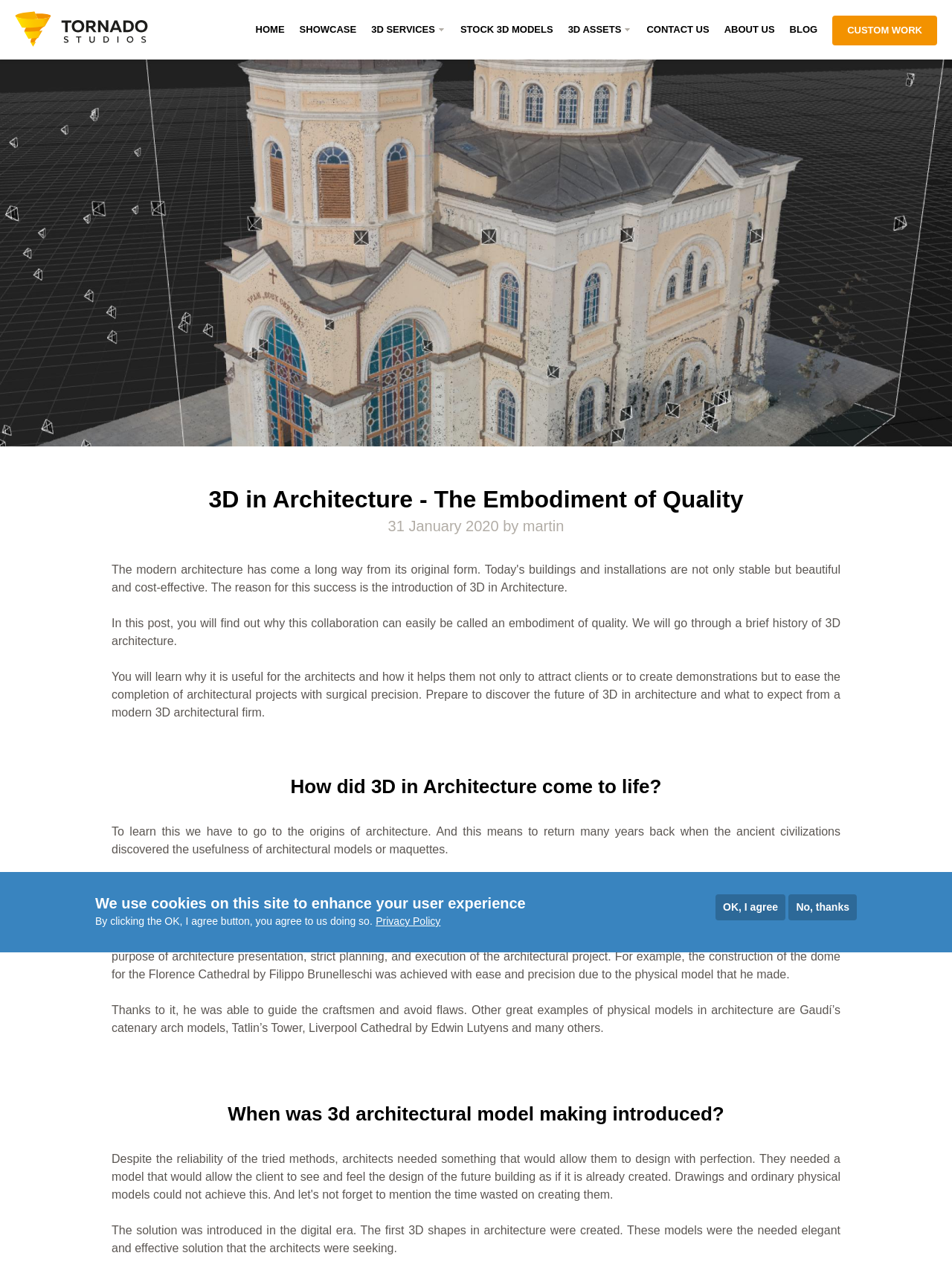Show me the bounding box coordinates of the clickable region to achieve the task as per the instruction: "Click the 'HOME' link".

[0.253, 0.0, 0.299, 0.047]